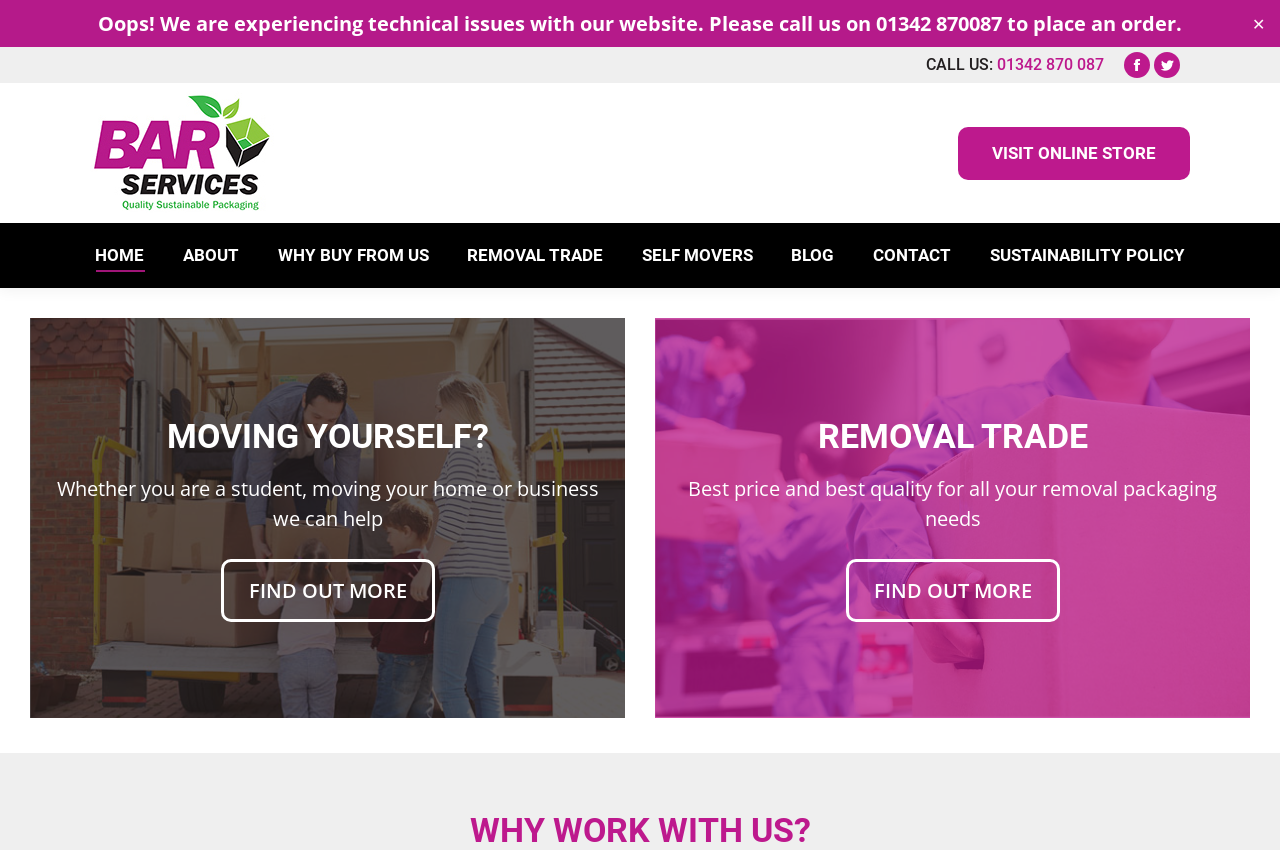What is the phone number to call for placing an order?
Craft a detailed and extensive response to the question.

I found the phone number by looking at the top section of the webpage, where it says 'Oops! We are experiencing technical issues with our website. Please call us on 01342 870087 to place an order.'